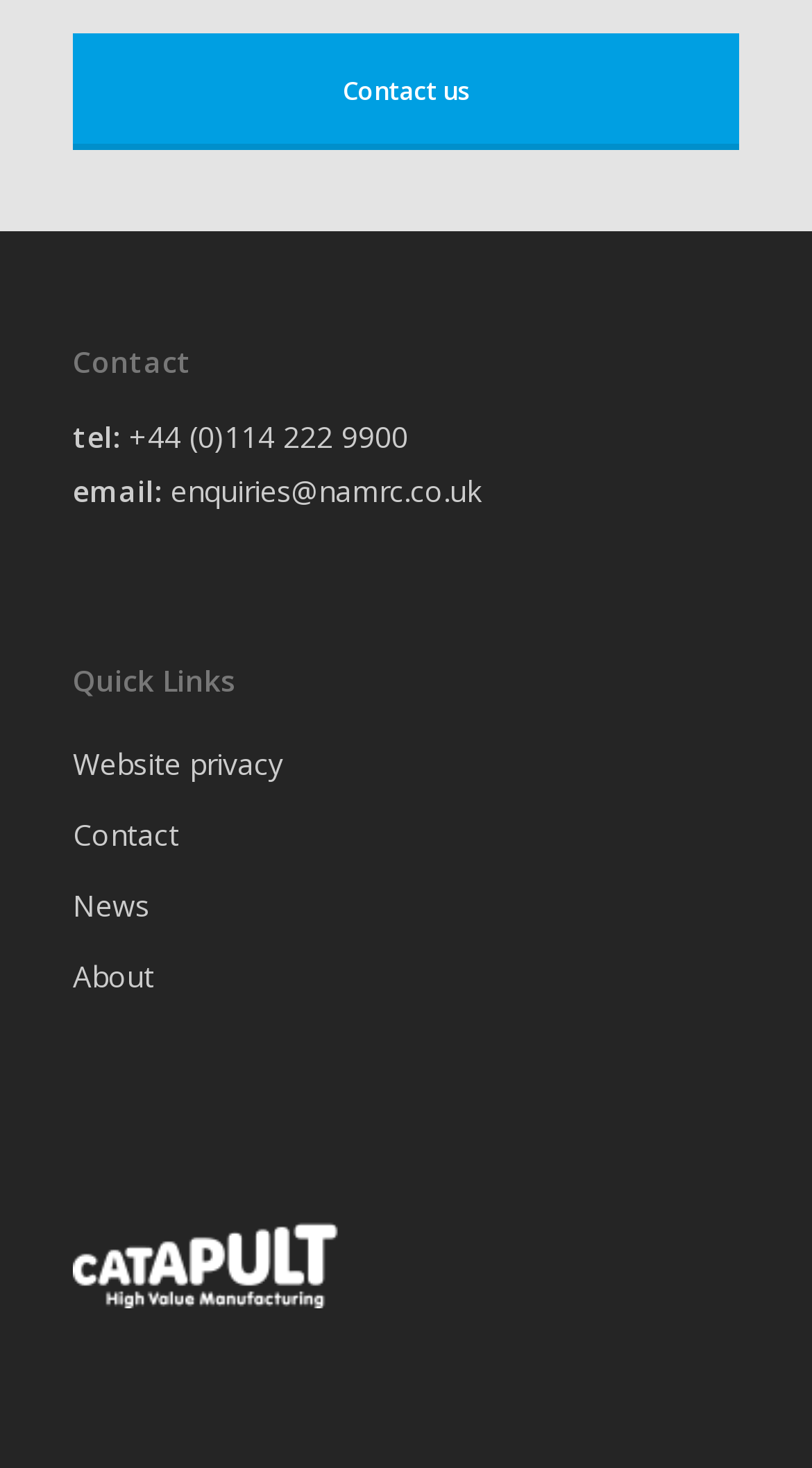Mark the bounding box of the element that matches the following description: "Contact us".

[0.09, 0.022, 0.91, 0.102]